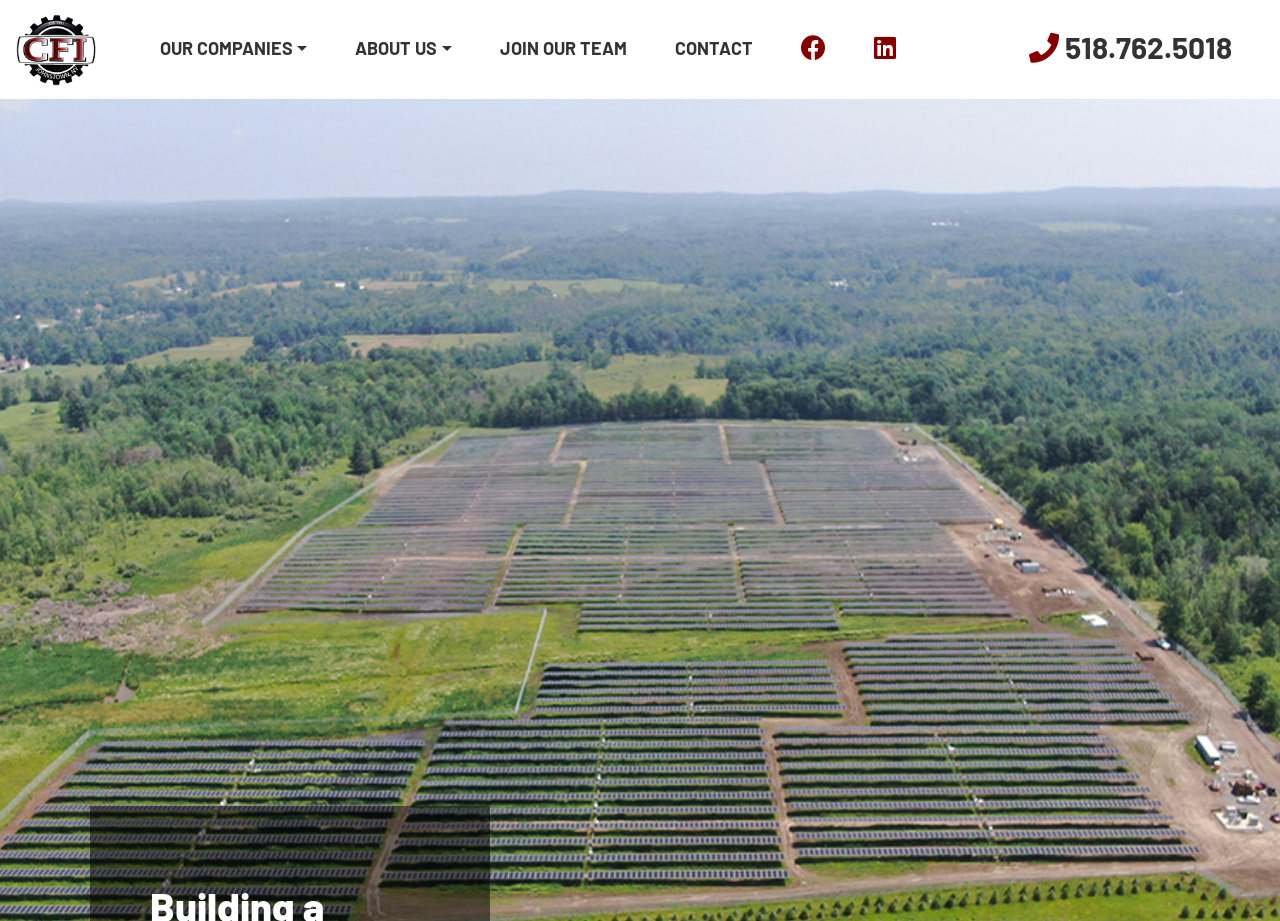How many social media links are there?
Please use the image to deliver a detailed and complete answer.

There are two social media links located at the top-right corner of the webpage, represented by the icons '' and ''. These icons are links, indicating the company's presence on two social media platforms.